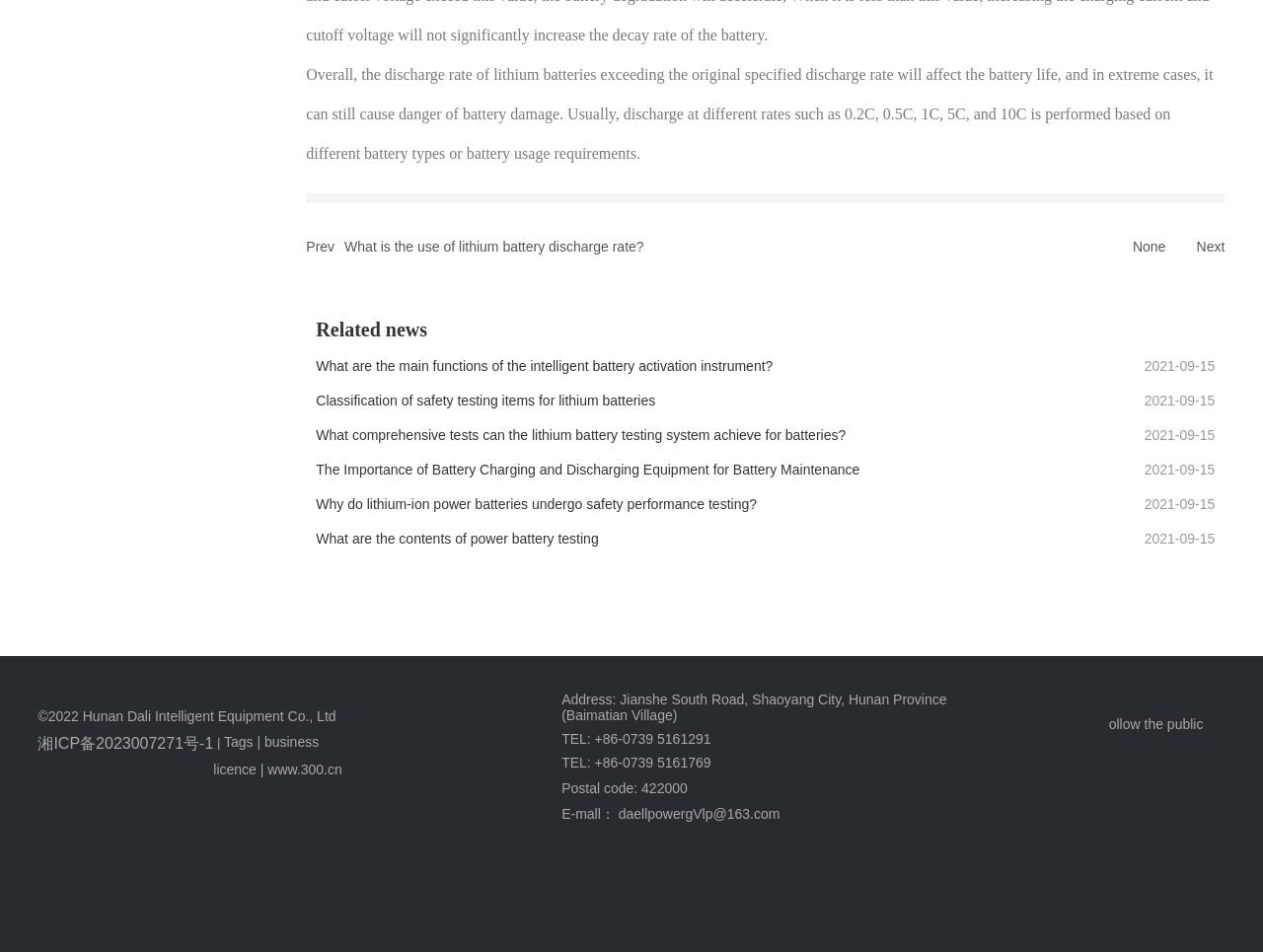Please give the bounding box coordinates of the area that should be clicked to fulfill the following instruction: "Click on 'Classification of safety testing items for lithium batteries'". The coordinates should be in the format of four float numbers from 0 to 1, i.e., [left, top, right, bottom].

[0.25, 0.413, 0.519, 0.429]